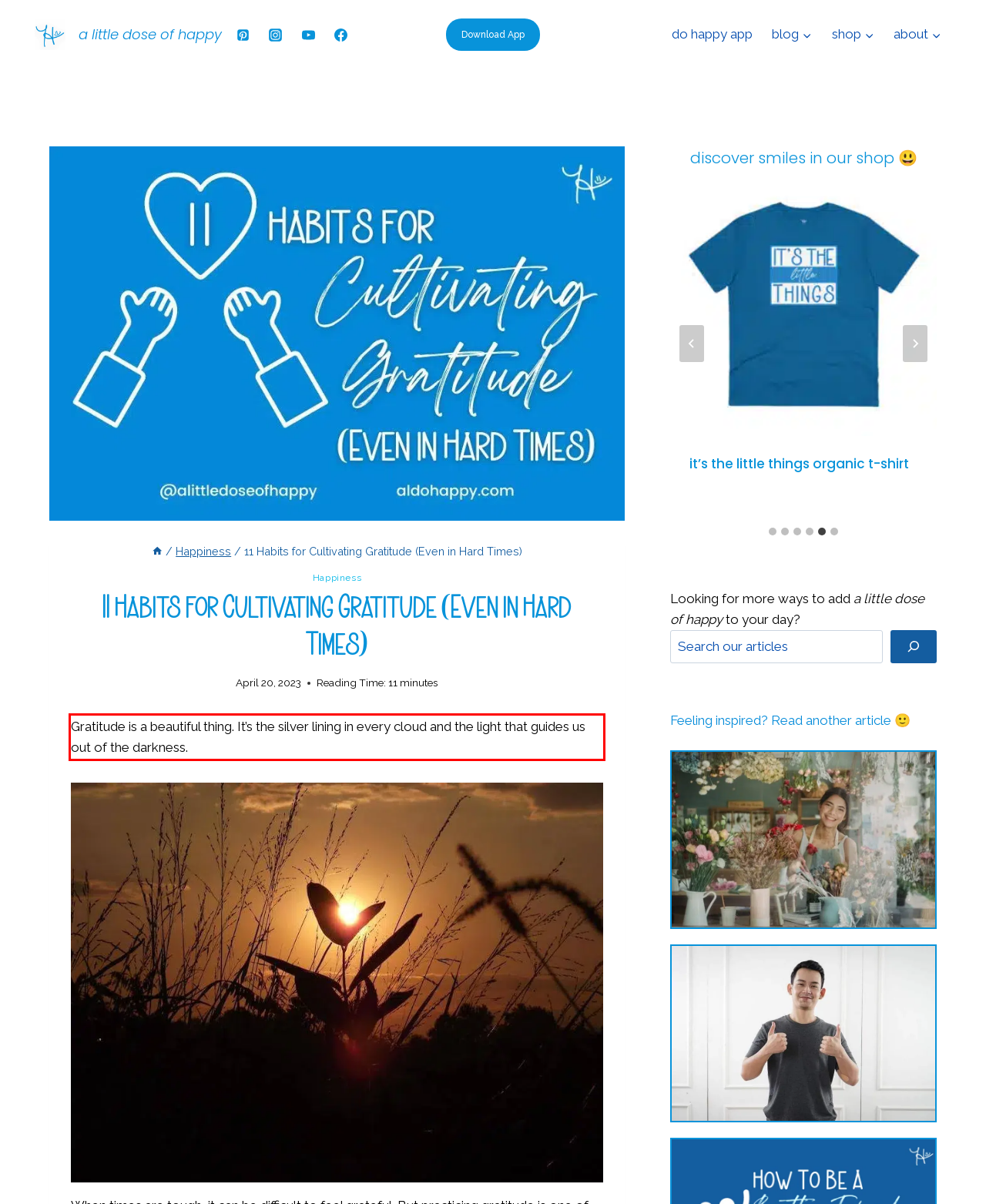Please take the screenshot of the webpage, find the red bounding box, and generate the text content that is within this red bounding box.

Gratitude is a beautiful thing. It’s the silver lining in every cloud and the light that guides us out of the darkness.